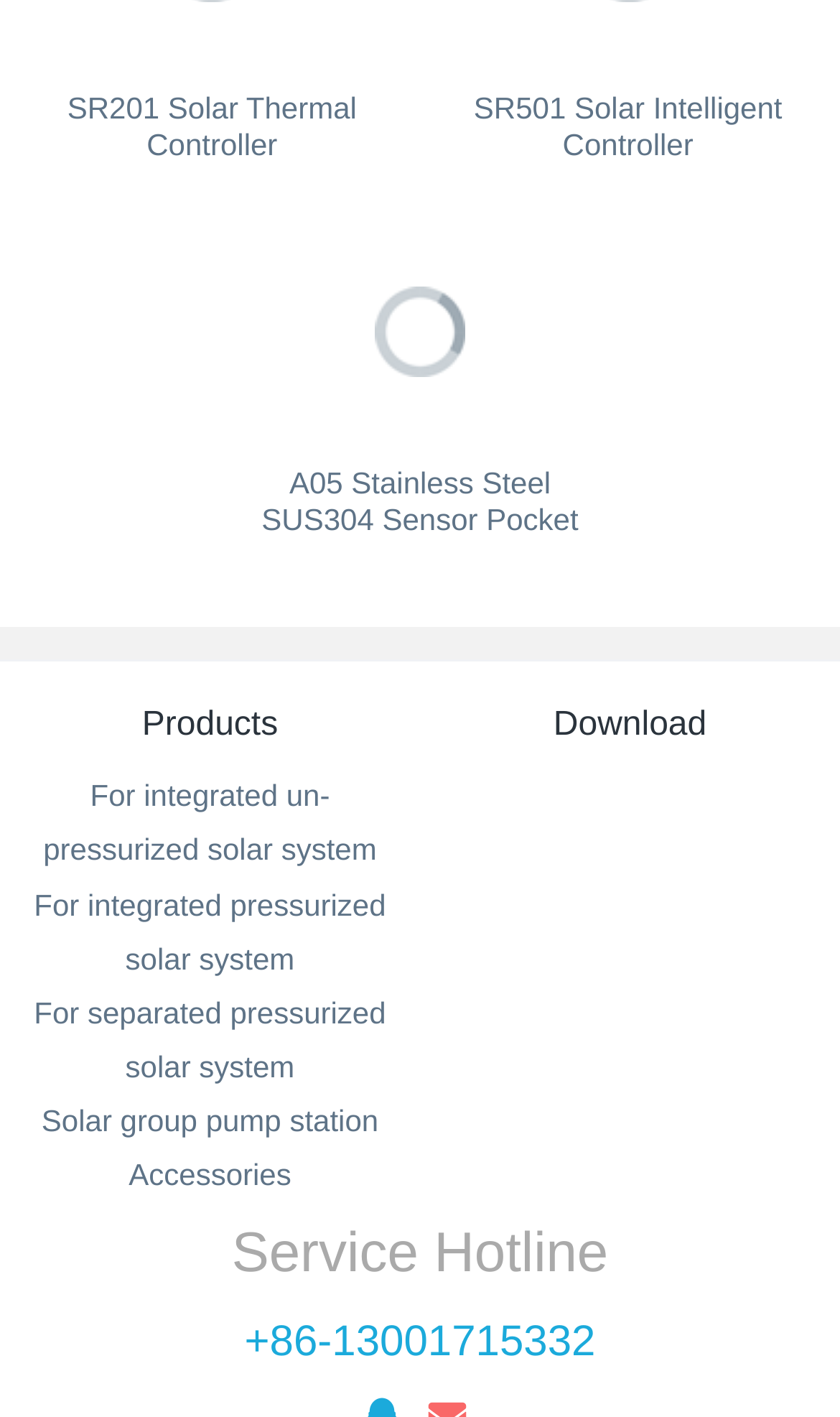How many product categories are there?
Please respond to the question with a detailed and informative answer.

Based on the links under the 'Products' heading, there are 5 product categories: integrated un-pressurized solar system, integrated pressurized solar system, separated pressurized solar system, solar group pump station, and accessories.